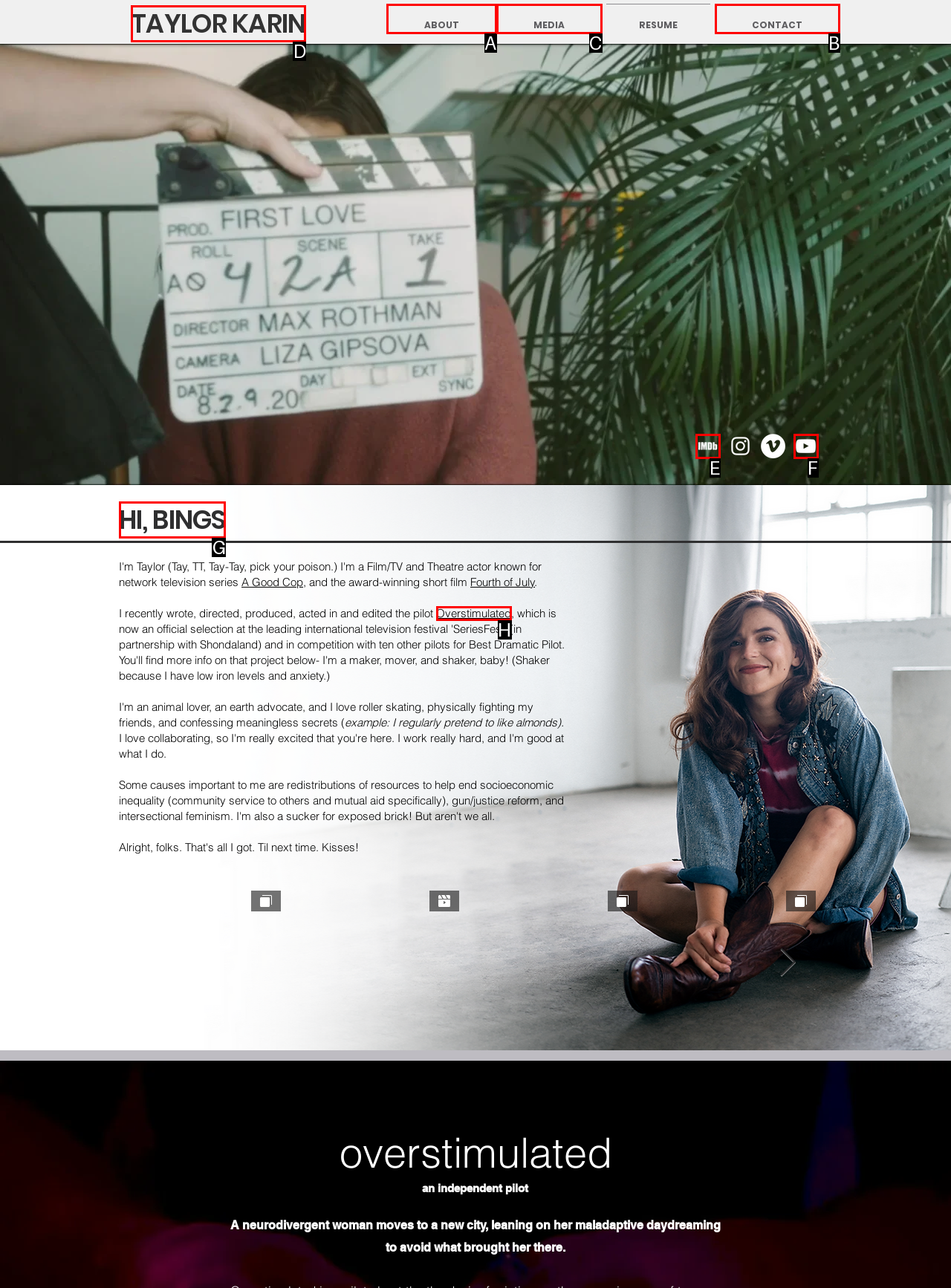Identify the HTML element to click to fulfill this task: Visit the MEDIA page
Answer with the letter from the given choices.

C